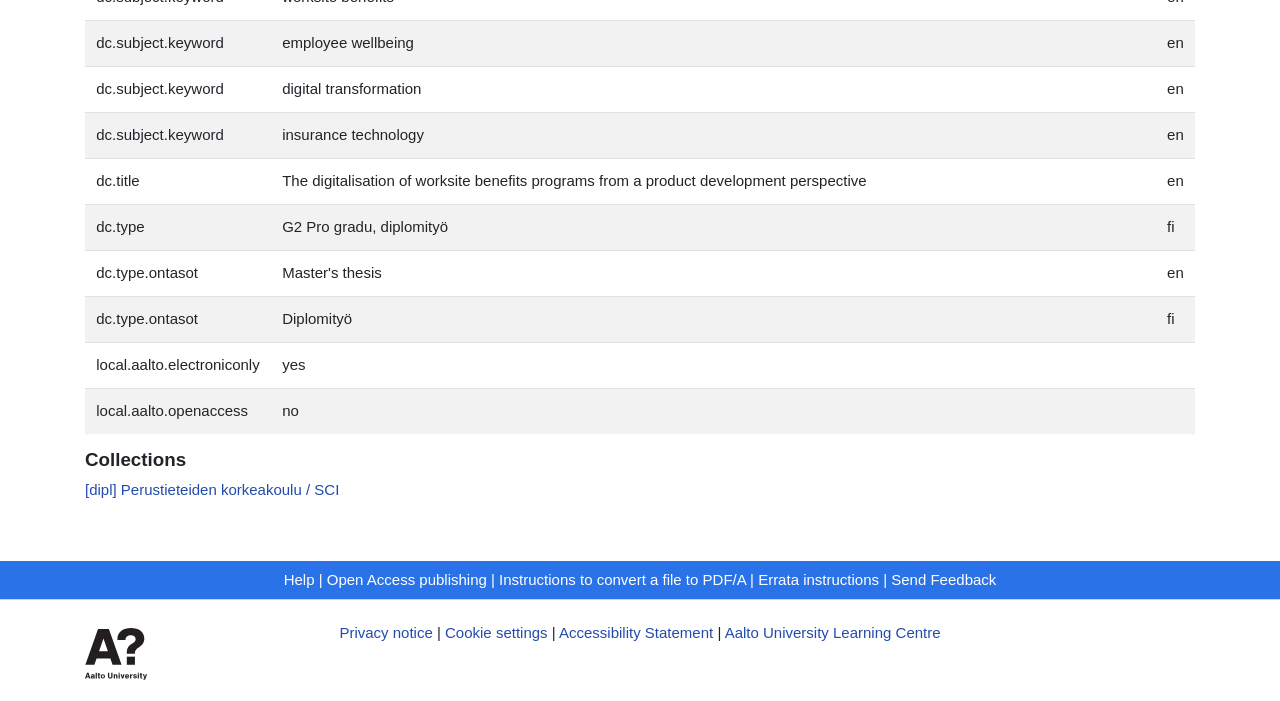Please provide the bounding box coordinate of the region that matches the element description: Open Access publishing. Coordinates should be in the format (top-left x, top-left y, bottom-right x, bottom-right y) and all values should be between 0 and 1.

[0.255, 0.814, 0.38, 0.838]